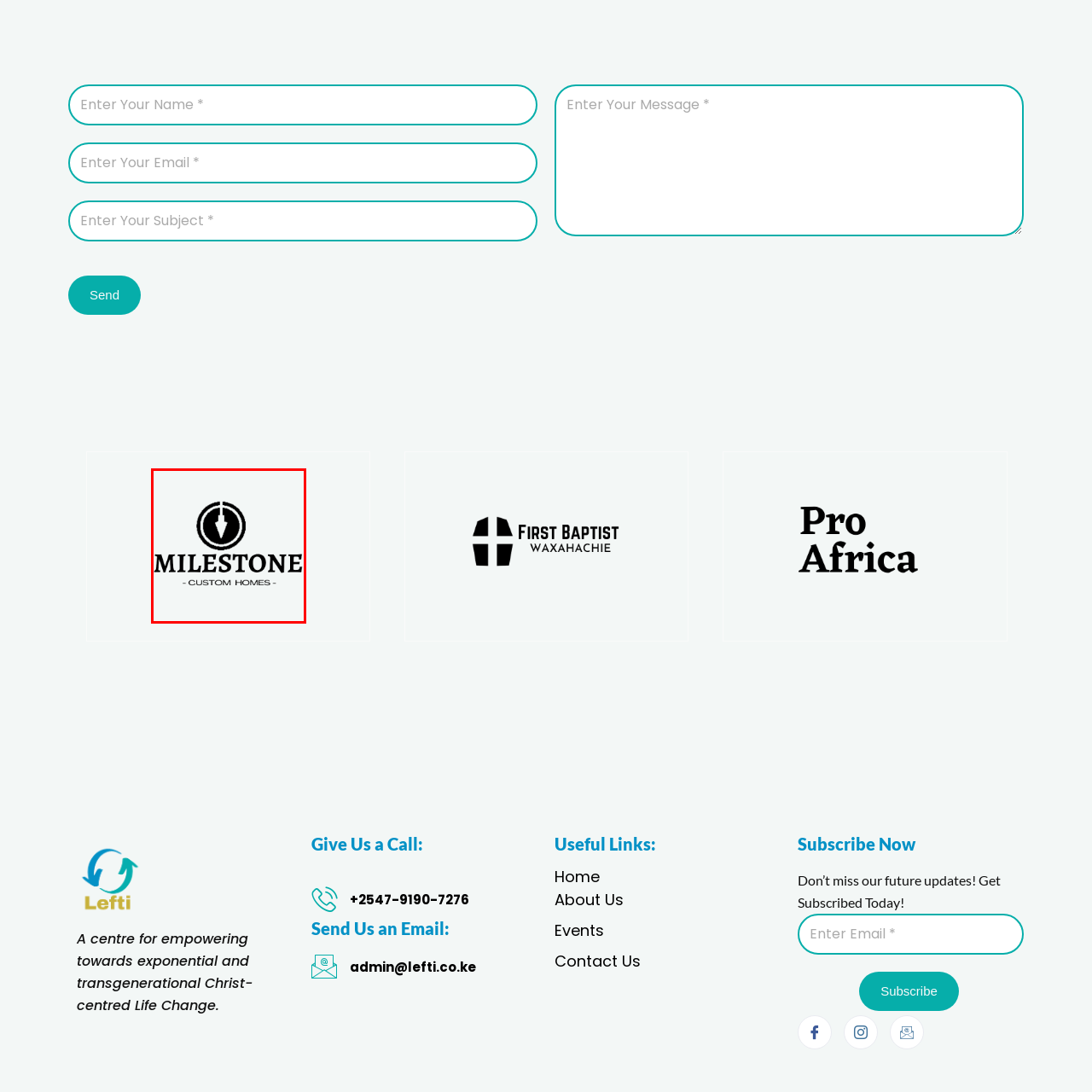Create an extensive caption describing the content of the image outlined in red.

The image features the logo of "Milestone Custom Homes," prominently displaying the name "Milestone" in bold, stylish typography. Above the text, there's a design element resembling a compass or a directional arrow, symbolizing precision and guidance in building customized homes. The logo's overall aesthetic conveys professionalism and a strong commitment to quality craftsmanship in the home construction industry. Below the main text, the phrase "- CUSTOM HOMES -" is inscribed in a smaller font, reinforcing the company’s focus on personalized home development. The logo is set against a simple background, allowing the design elements to stand out clearly.